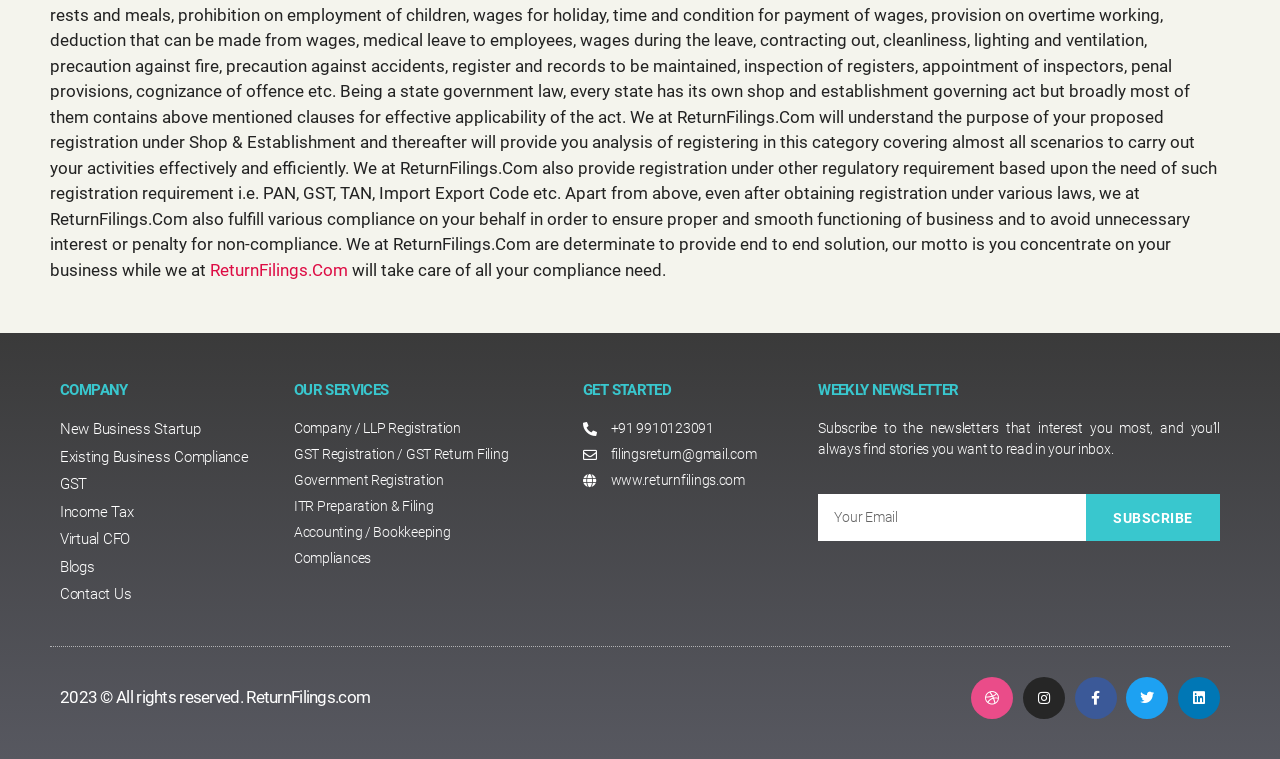What is the purpose of the 'WEEKLY NEWSLETTER' section?
Refer to the image and give a detailed answer to the query.

The 'WEEKLY NEWSLETTER' section allows users to subscribe to newsletters that interest them, with a textbox to enter their email address and a 'SUBSCRIBE' button to complete the subscription process.